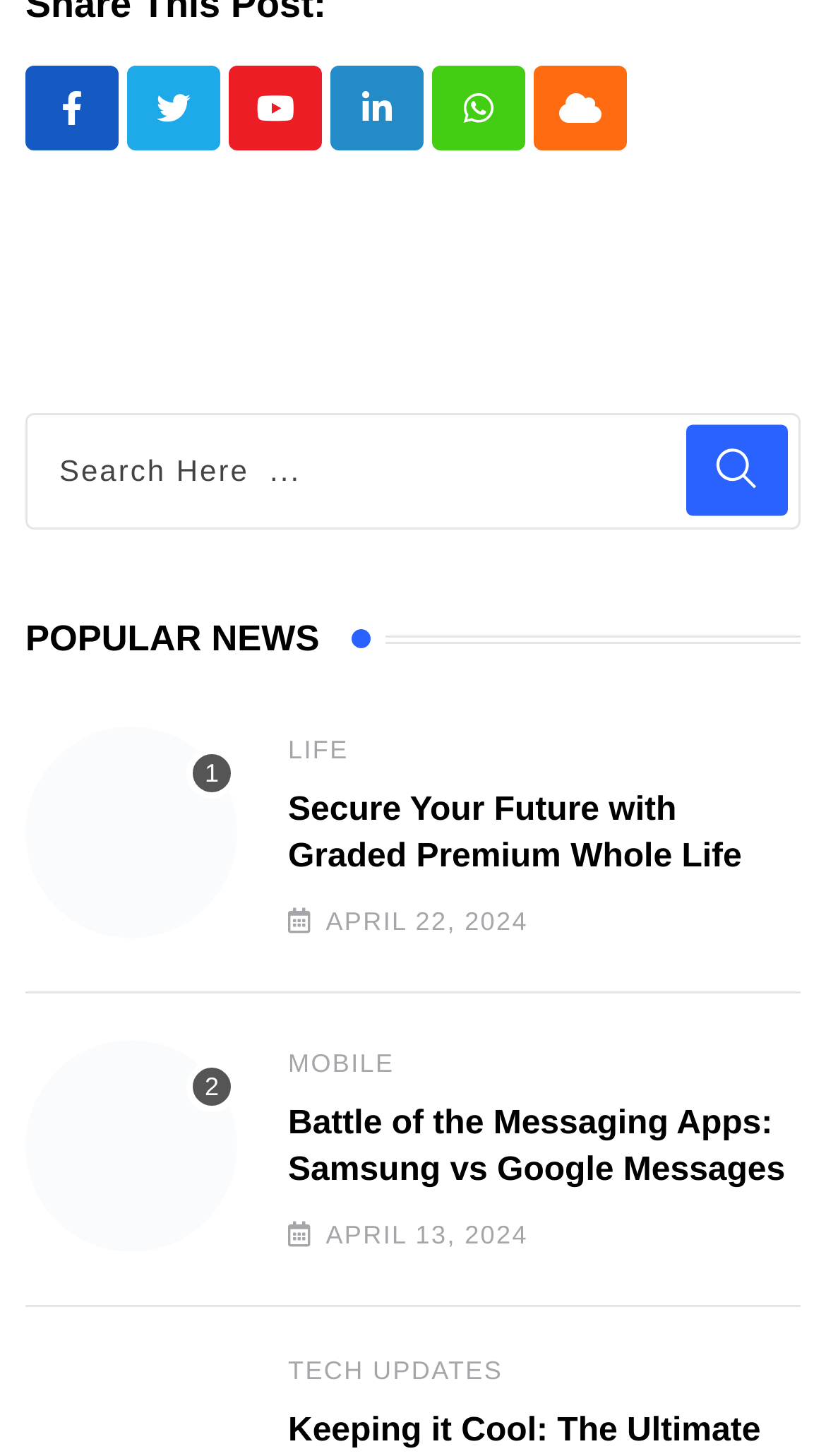Please locate the bounding box coordinates of the element that needs to be clicked to achieve the following instruction: "Search for something". The coordinates should be four float numbers between 0 and 1, i.e., [left, top, right, bottom].

[0.031, 0.283, 0.969, 0.363]